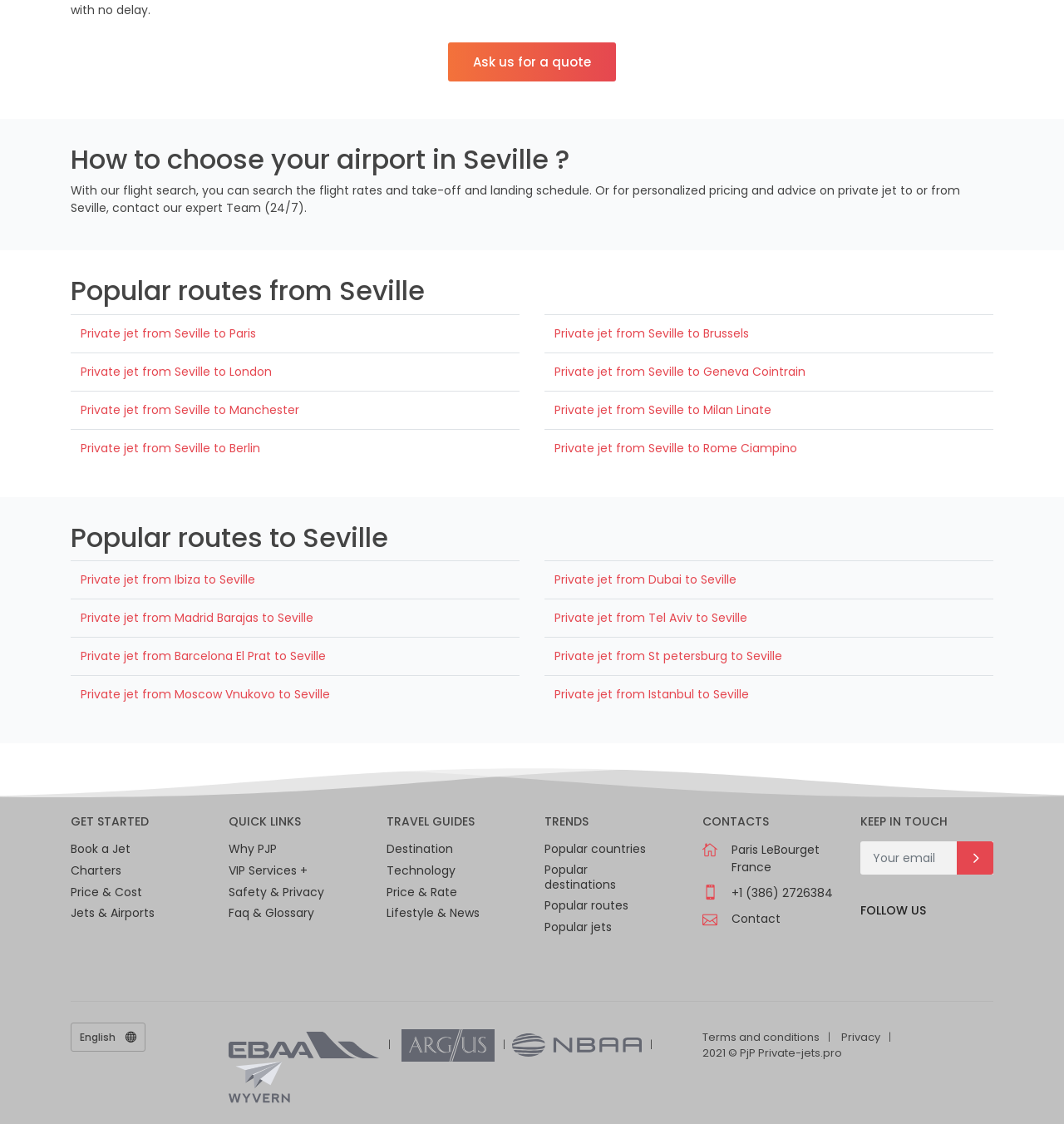Please locate the bounding box coordinates for the element that should be clicked to achieve the following instruction: "Get started with booking a jet". Ensure the coordinates are given as four float numbers between 0 and 1, i.e., [left, top, right, bottom].

[0.066, 0.749, 0.138, 0.762]